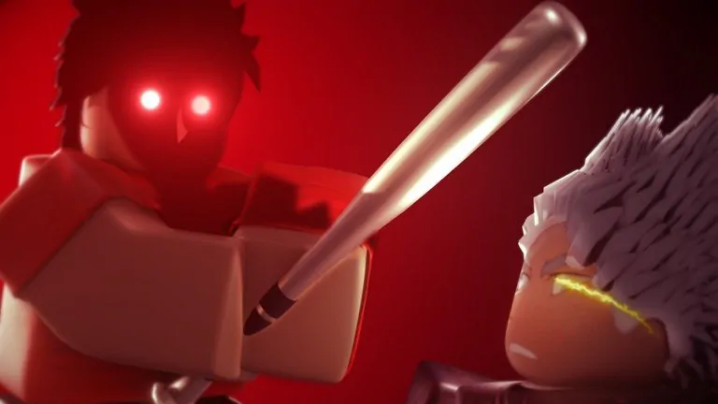What is the character on the right looking at?
Based on the image, please offer an in-depth response to the question.

The character on the right is staring back at the character on the left, suggesting a sense of surprise or challenge, as if they are responding to the aggressive pose and expression of the character on the left.